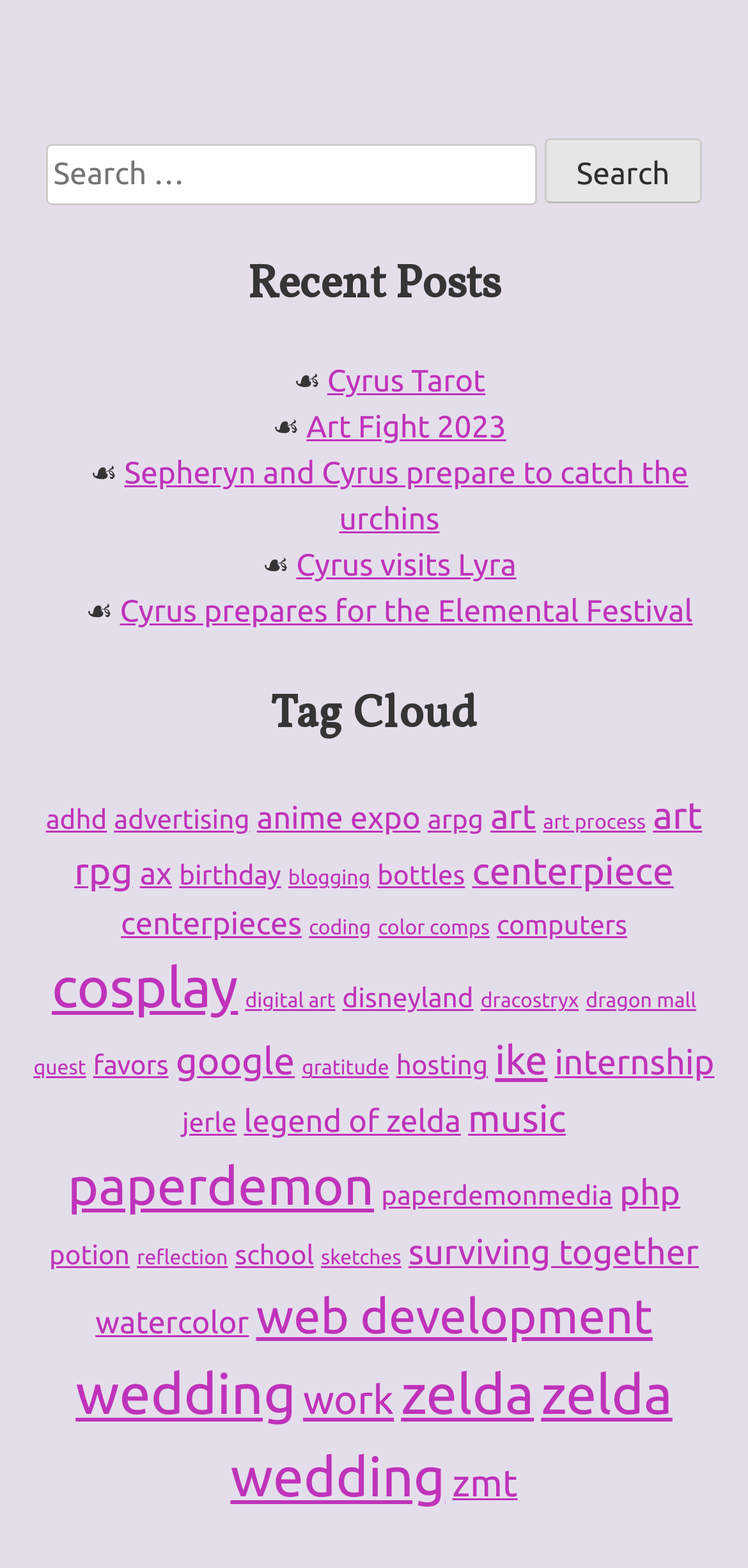Look at the image and give a detailed response to the following question: How many links are under the 'Recent Posts' heading?

Under the 'Recent Posts' heading, there are five links: 'Cyrus Tarot', 'Art Fight 2023', 'Sepheryn and Cyrus prepare to catch the urchins', 'Cyrus visits Lyra', and 'Cyrus prepares for the Elemental Festival'.